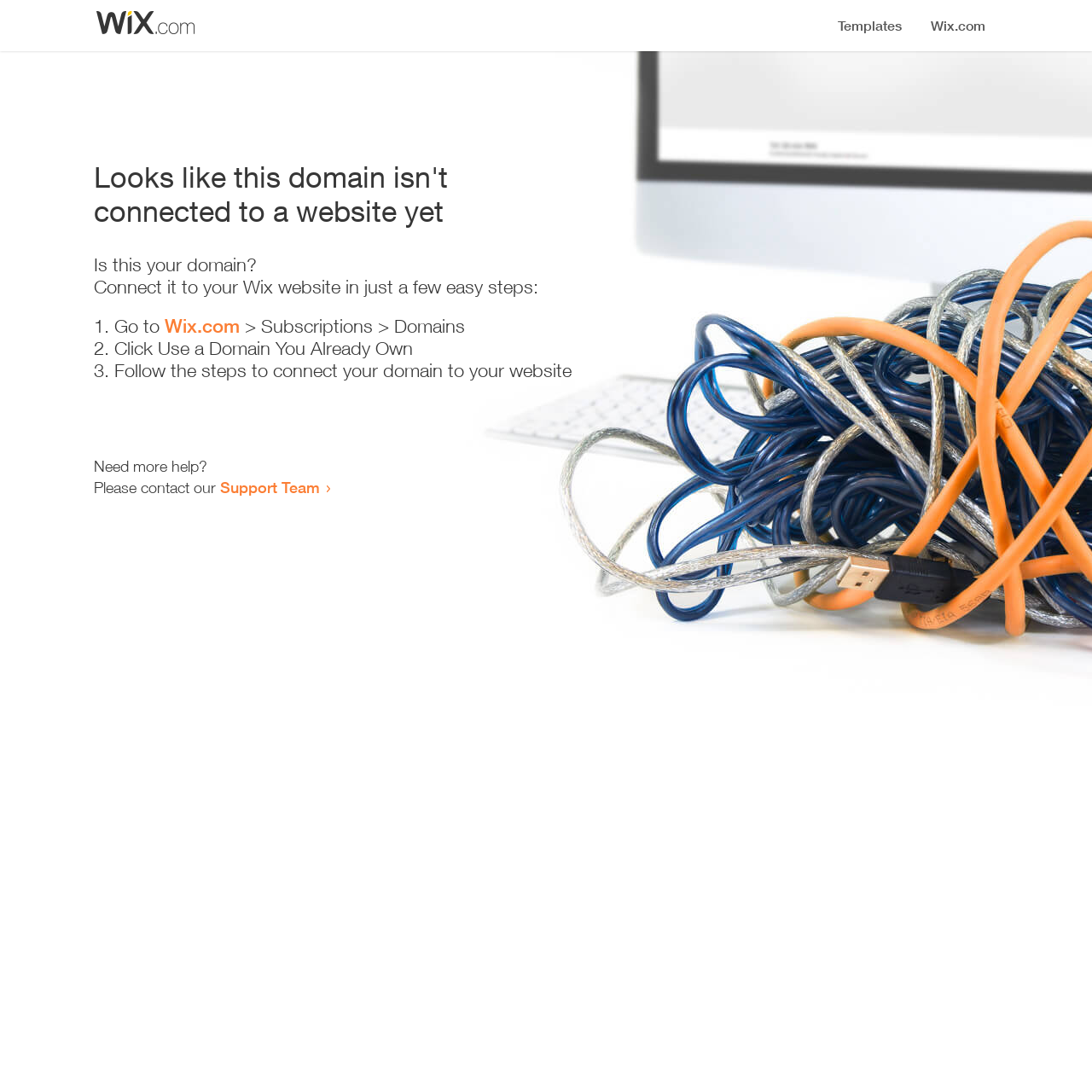Provide a short answer to the following question with just one word or phrase: What is the current status of this domain?

Not connected